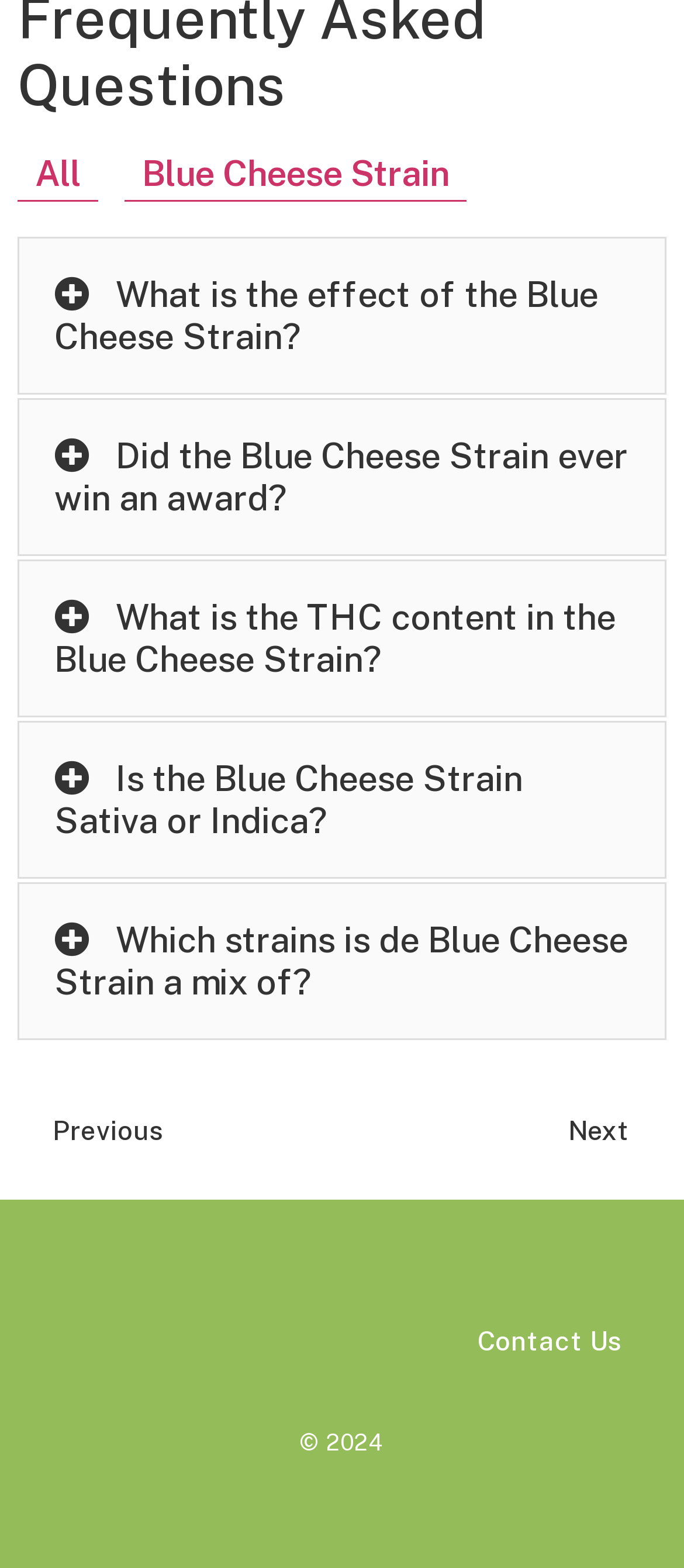Based on what you see in the screenshot, provide a thorough answer to this question: How many buttons are at the bottom of the webpage?

There are two buttons at the bottom of the webpage, one labeled 'Contact Us' and another with no label, likely used for different actions or functions.